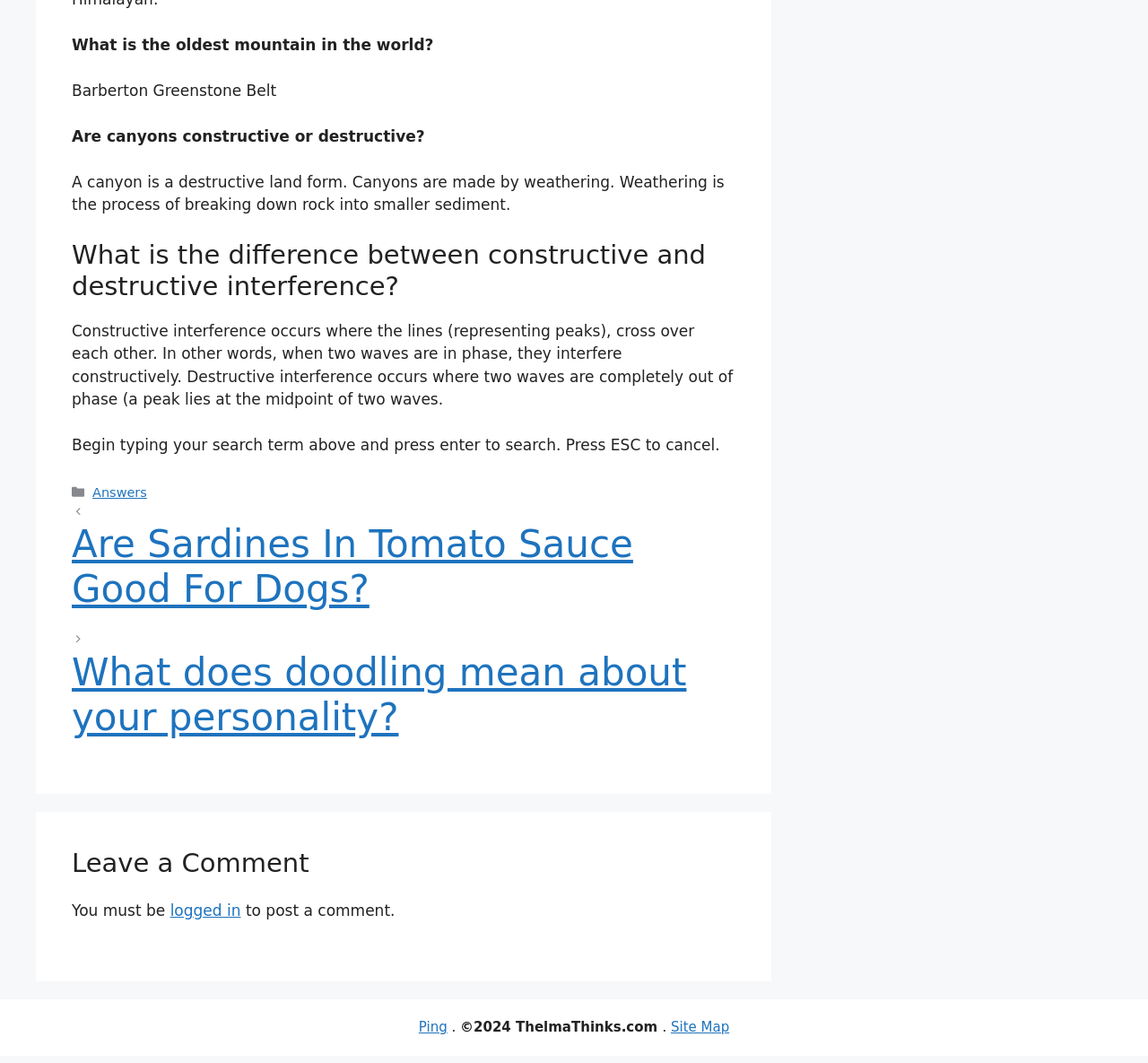What is required to post a comment?
Using the visual information, answer the question in a single word or phrase.

To be logged in